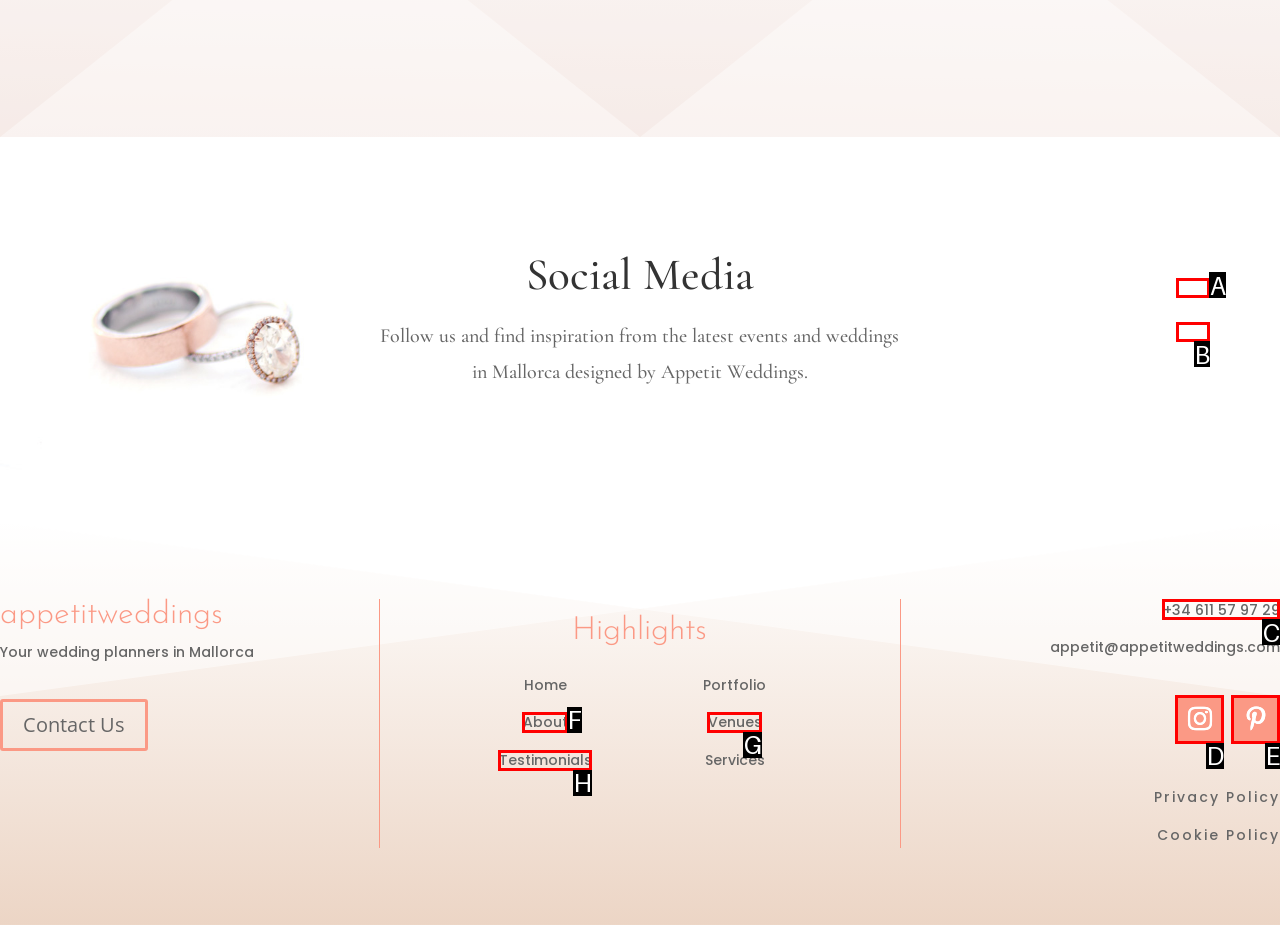Identify the correct UI element to click for this instruction: Follow us on social media
Respond with the appropriate option's letter from the provided choices directly.

A